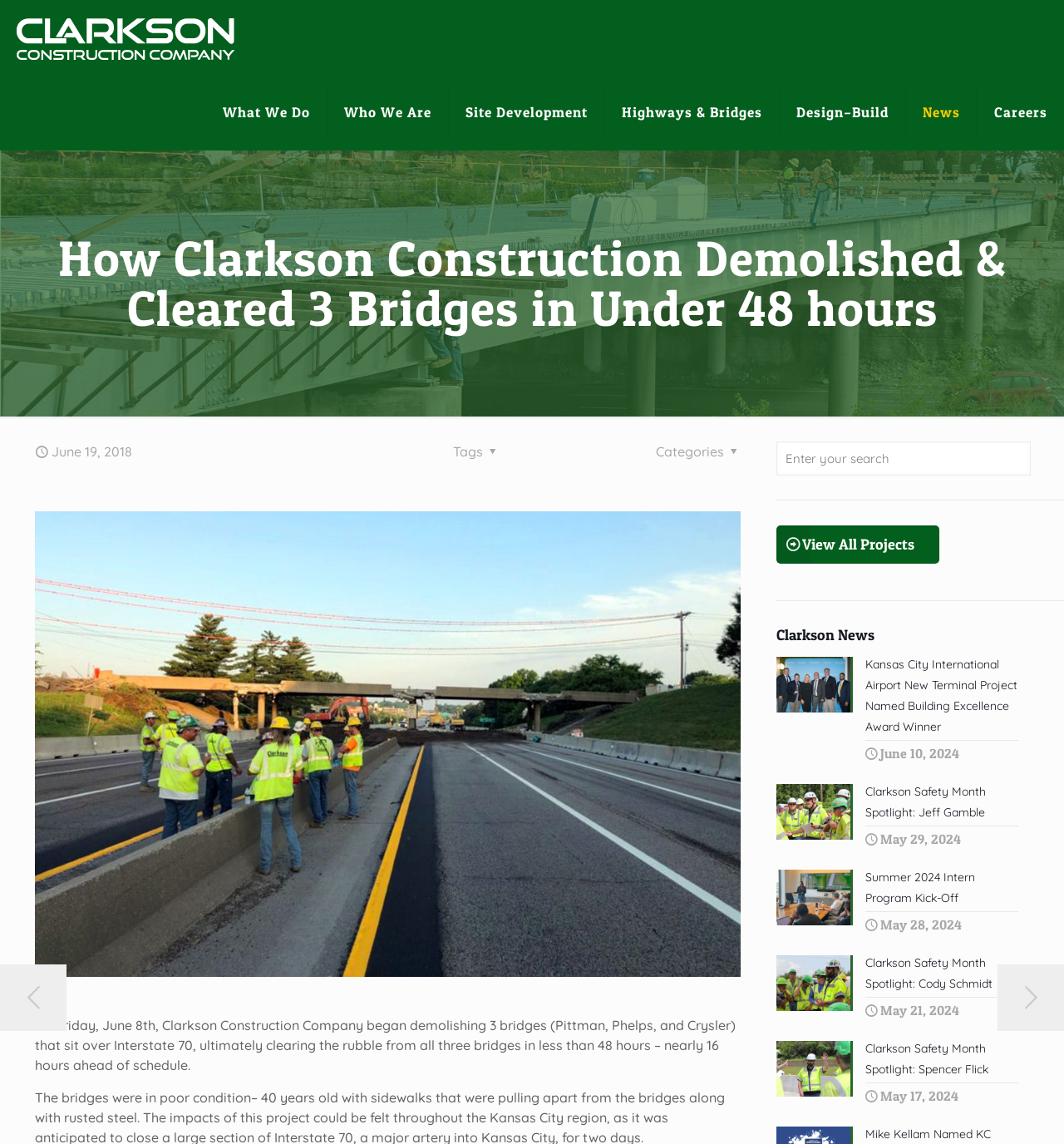What is the main topic of the webpage?
Look at the image and respond with a one-word or short phrase answer.

Bridge demolition